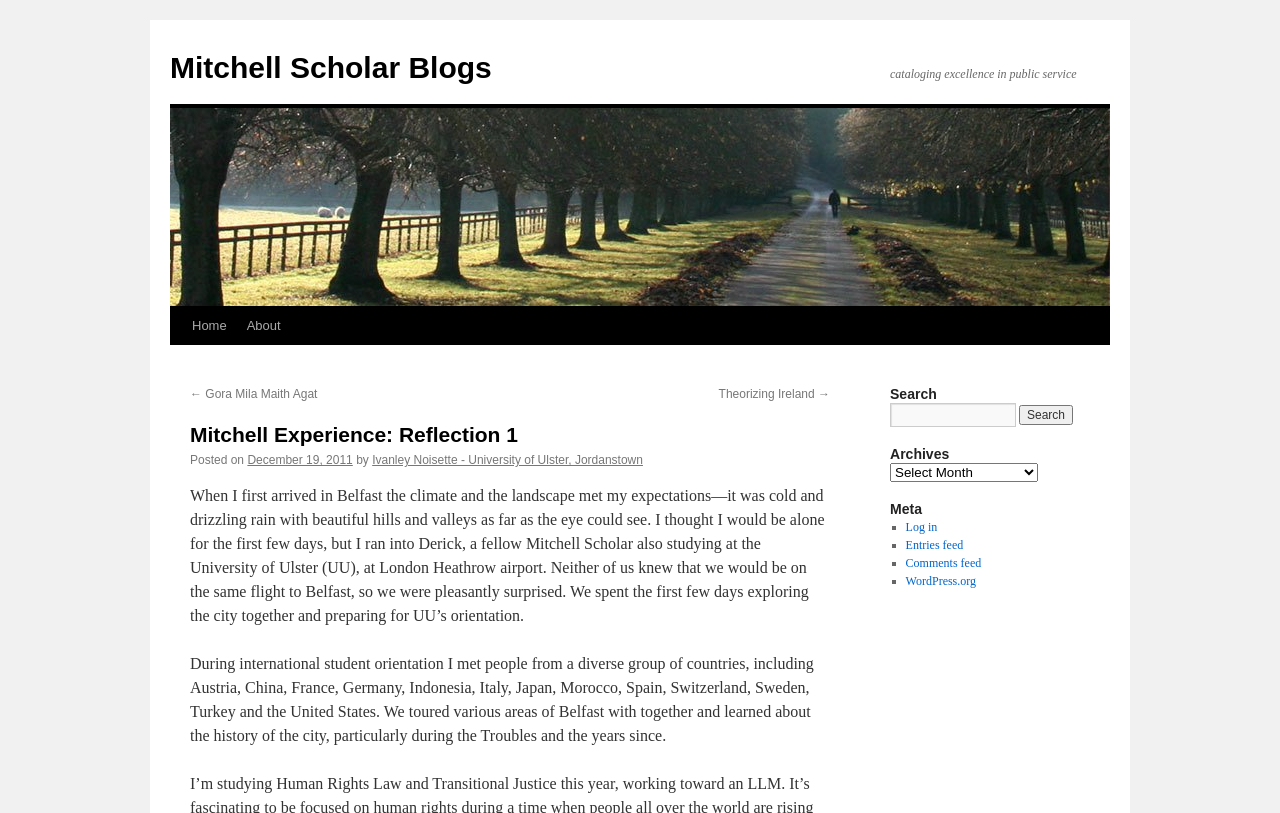What is the name of the blog?
Can you give a detailed and elaborate answer to the question?

I determined the answer by looking at the top-left corner of the webpage, where I found a link with the text 'Mitchell Scholar Blogs'. This suggests that the blog is part of a larger entity called Mitchell Scholar Blogs.